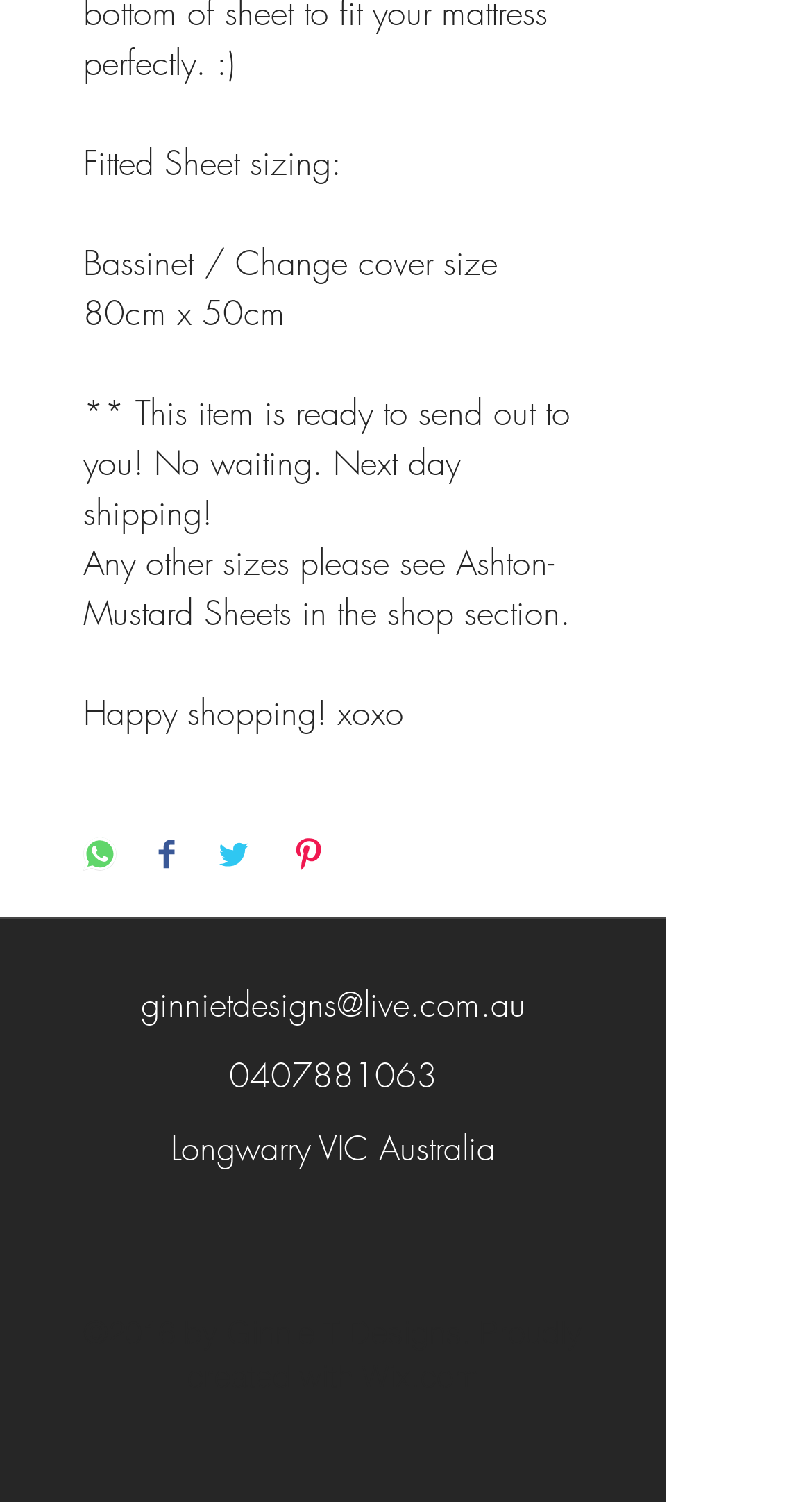Based on the element description: "ginnietdesigns@live.com.au", identify the bounding box coordinates for this UI element. The coordinates must be four float numbers between 0 and 1, listed as [left, top, right, bottom].

[0.173, 0.653, 0.647, 0.683]